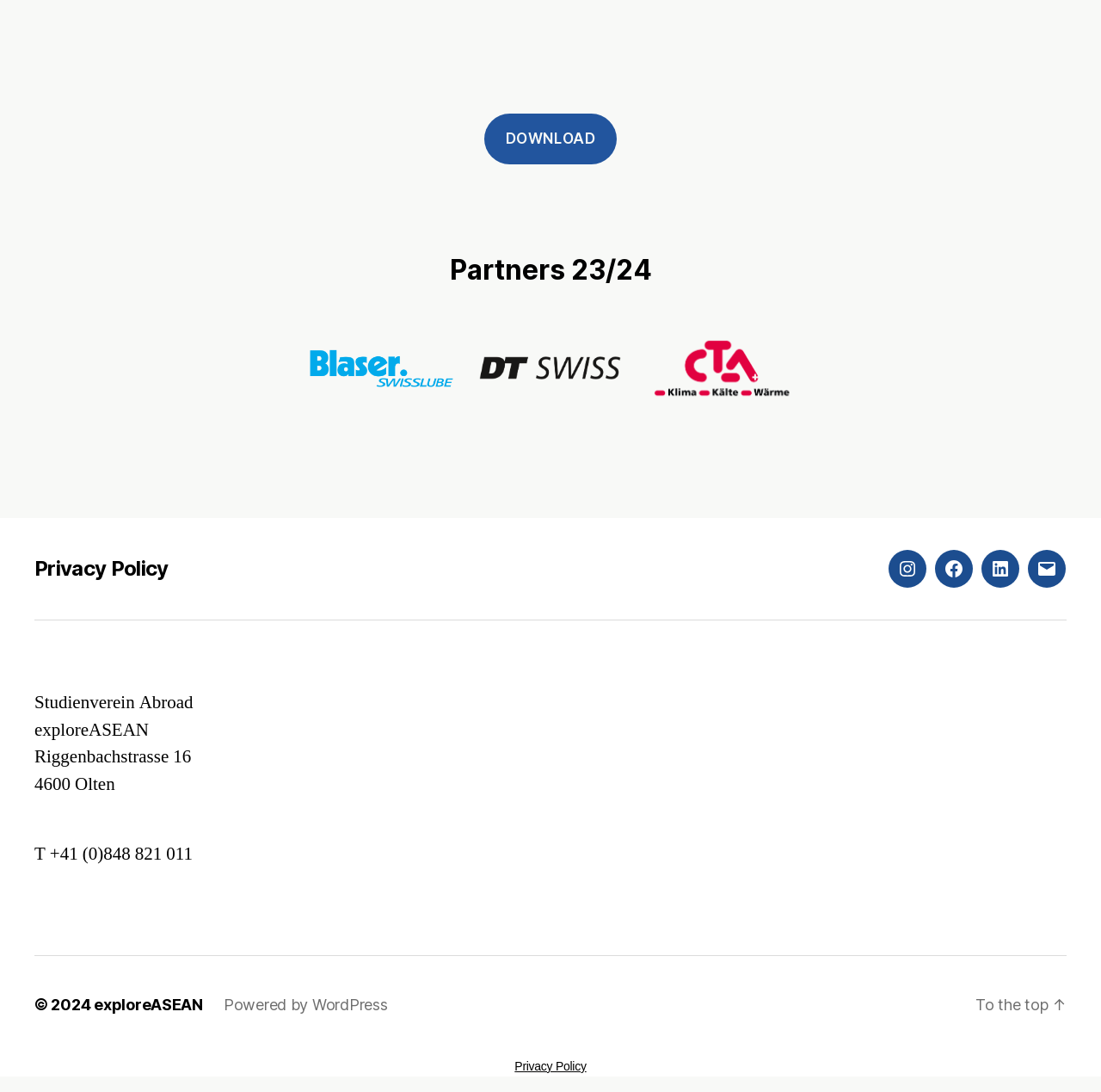Respond with a single word or phrase to the following question: What is the address mentioned on the webpage?

Riggenbachstrasse 16, 4600 Olten